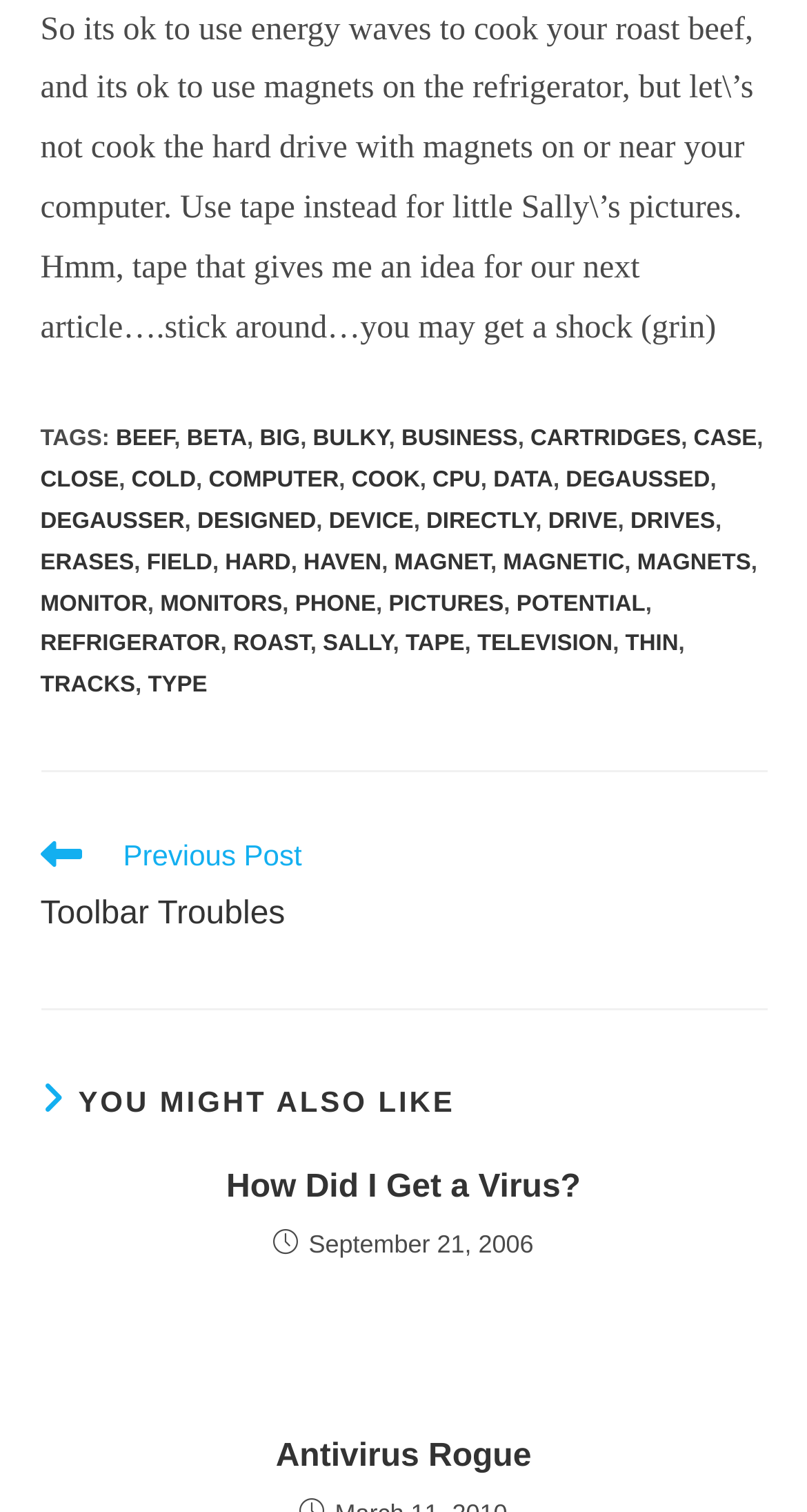Please respond to the question with a concise word or phrase:
What is the date of the 'How Did I Get a Virus?' article?

September 21, 2006